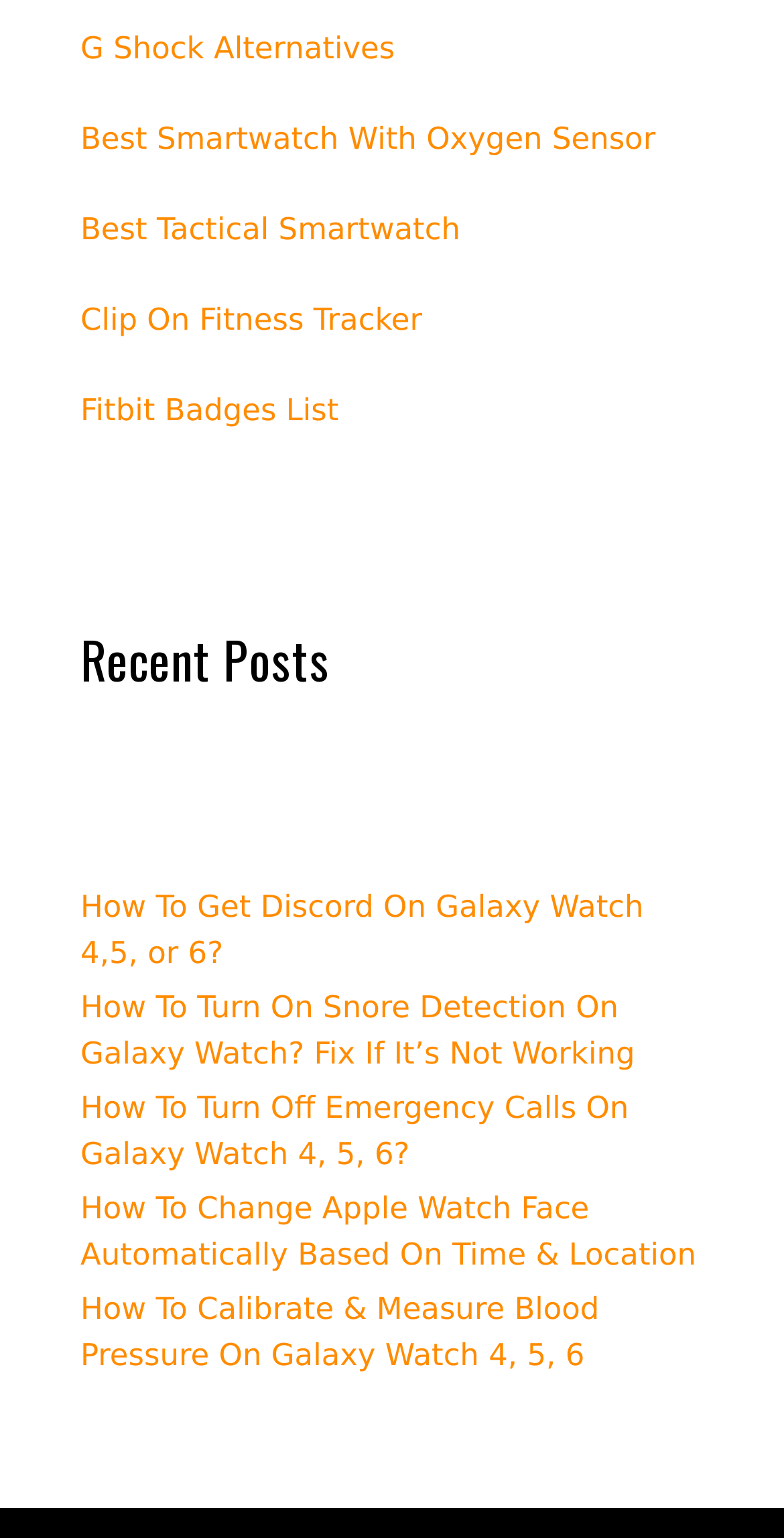Extract the bounding box coordinates for the UI element described as: "Clip On Fitness Tracker".

[0.103, 0.195, 0.539, 0.219]